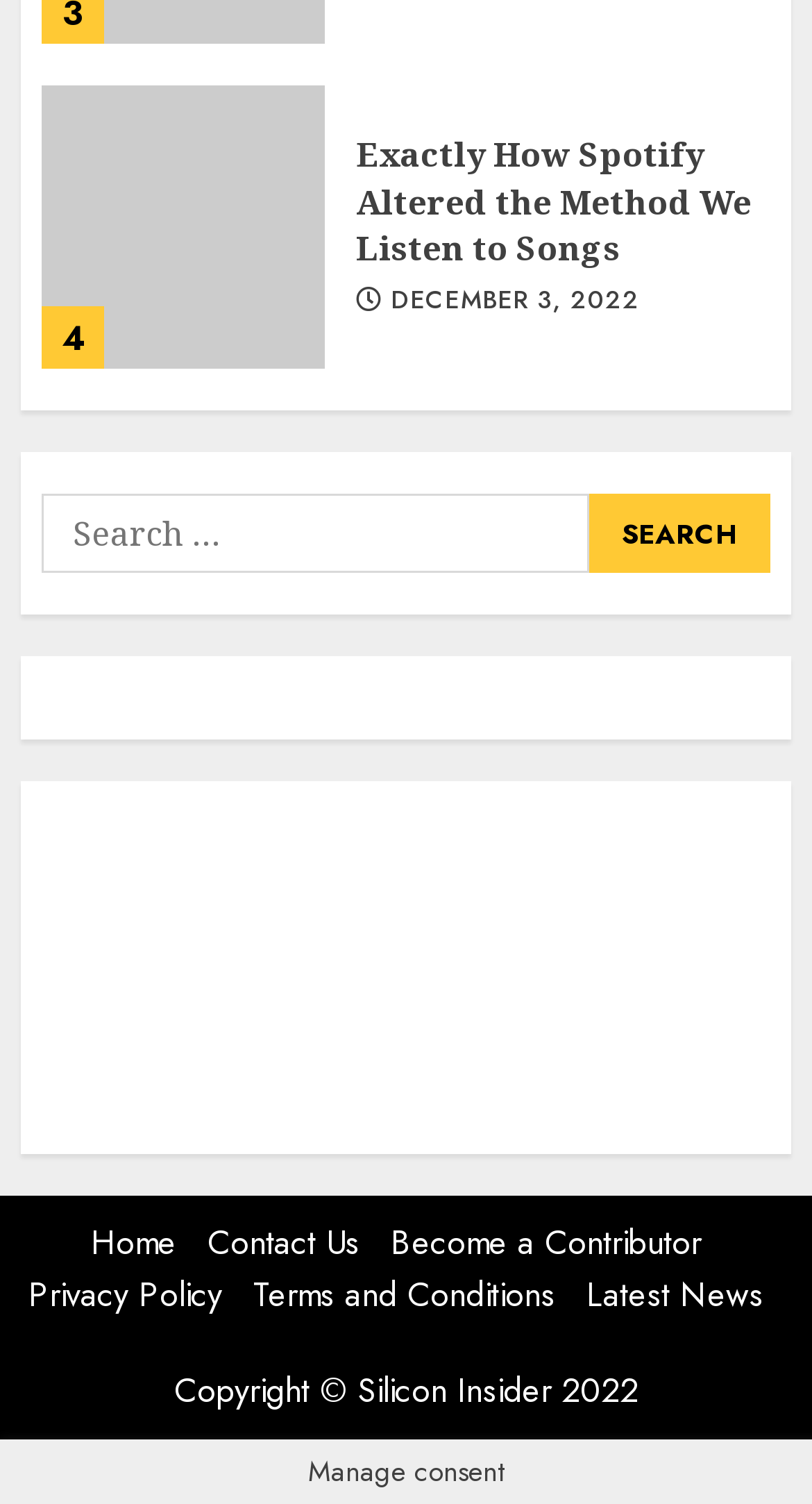Please locate the bounding box coordinates of the region I need to click to follow this instruction: "Contact us".

[0.255, 0.81, 0.442, 0.842]